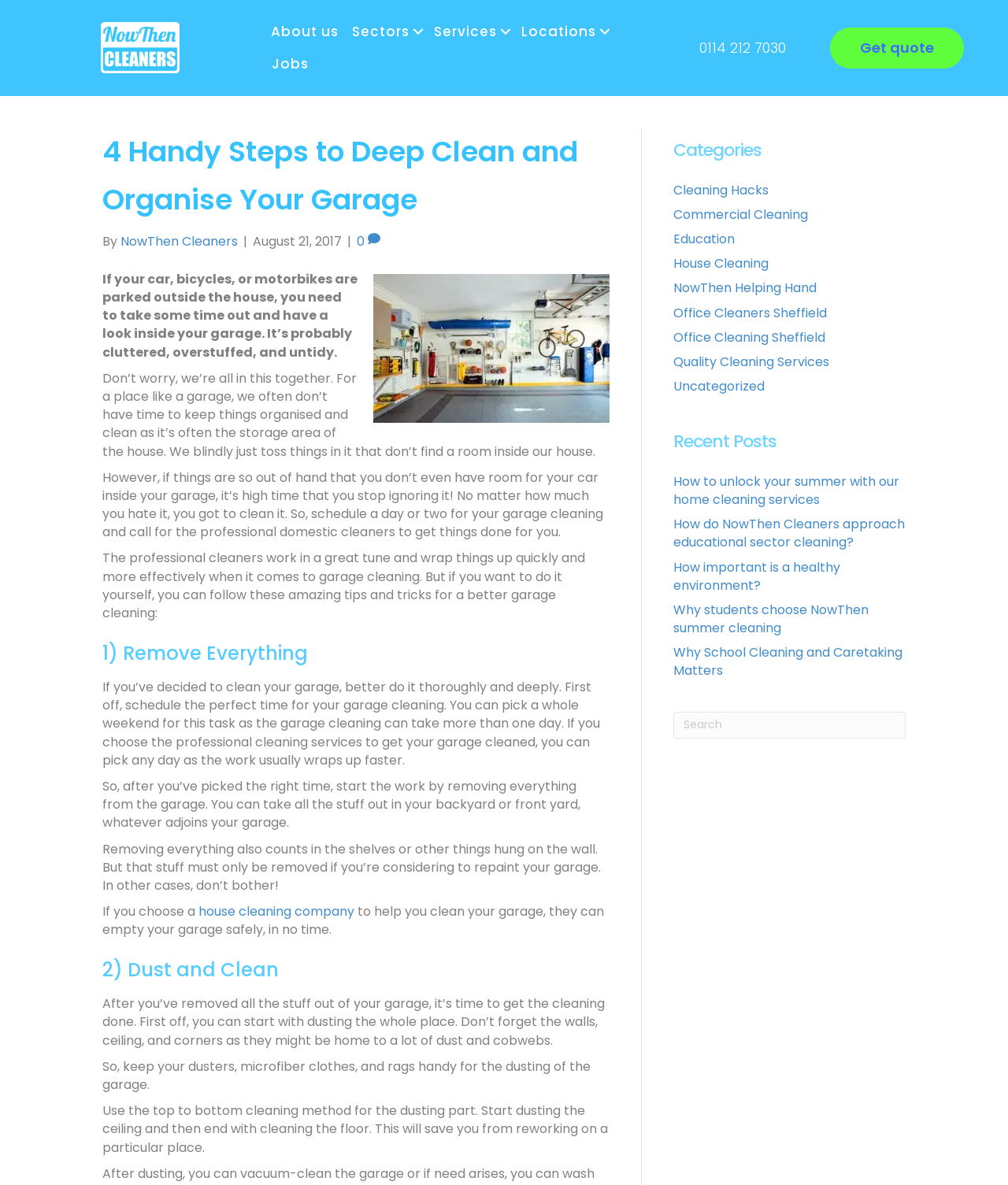Please identify the bounding box coordinates of the area that needs to be clicked to follow this instruction: "Click the 'Get quote' button".

[0.823, 0.023, 0.956, 0.058]